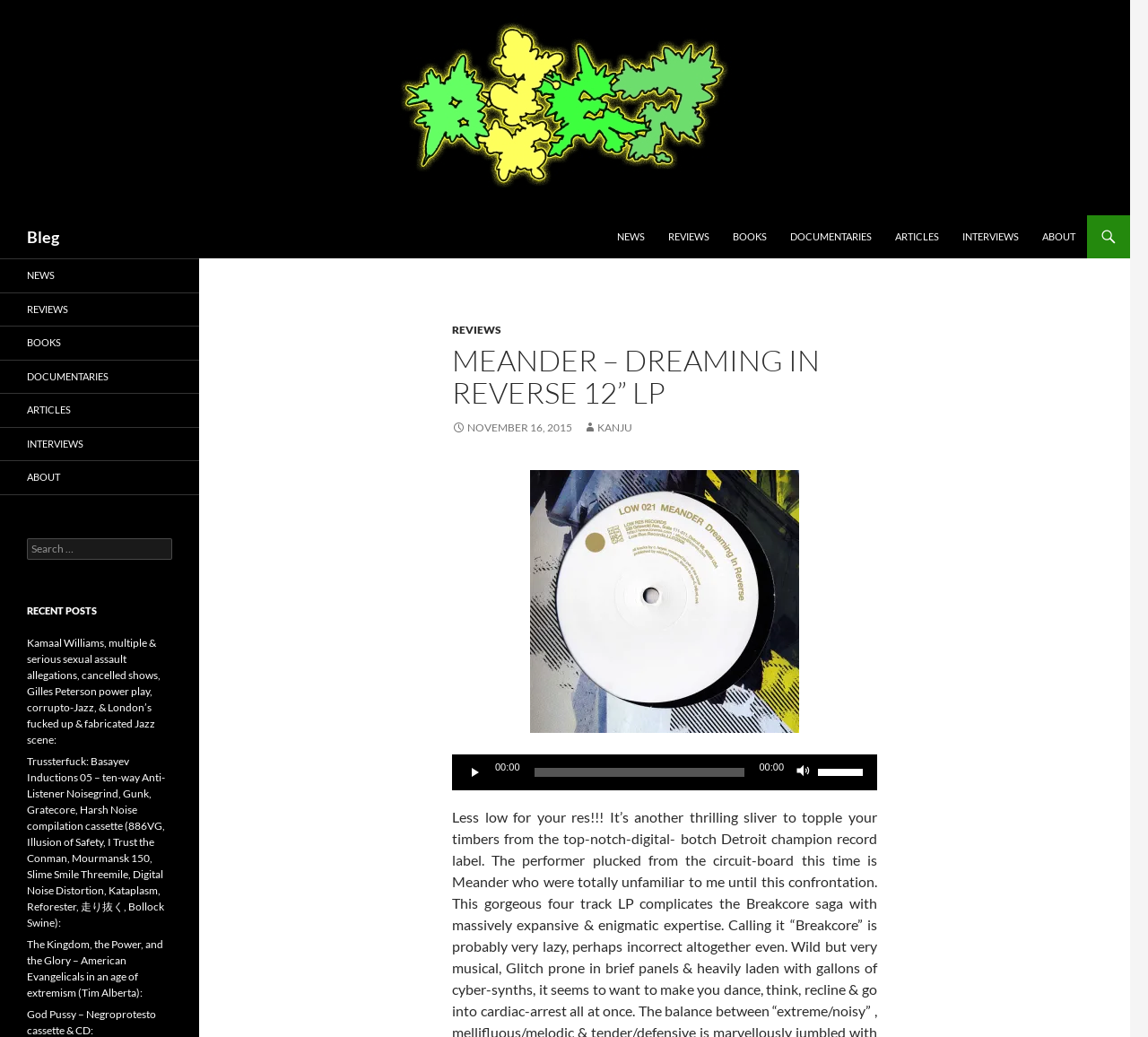Please find the bounding box coordinates of the element's region to be clicked to carry out this instruction: "Search for something".

[0.023, 0.519, 0.15, 0.539]